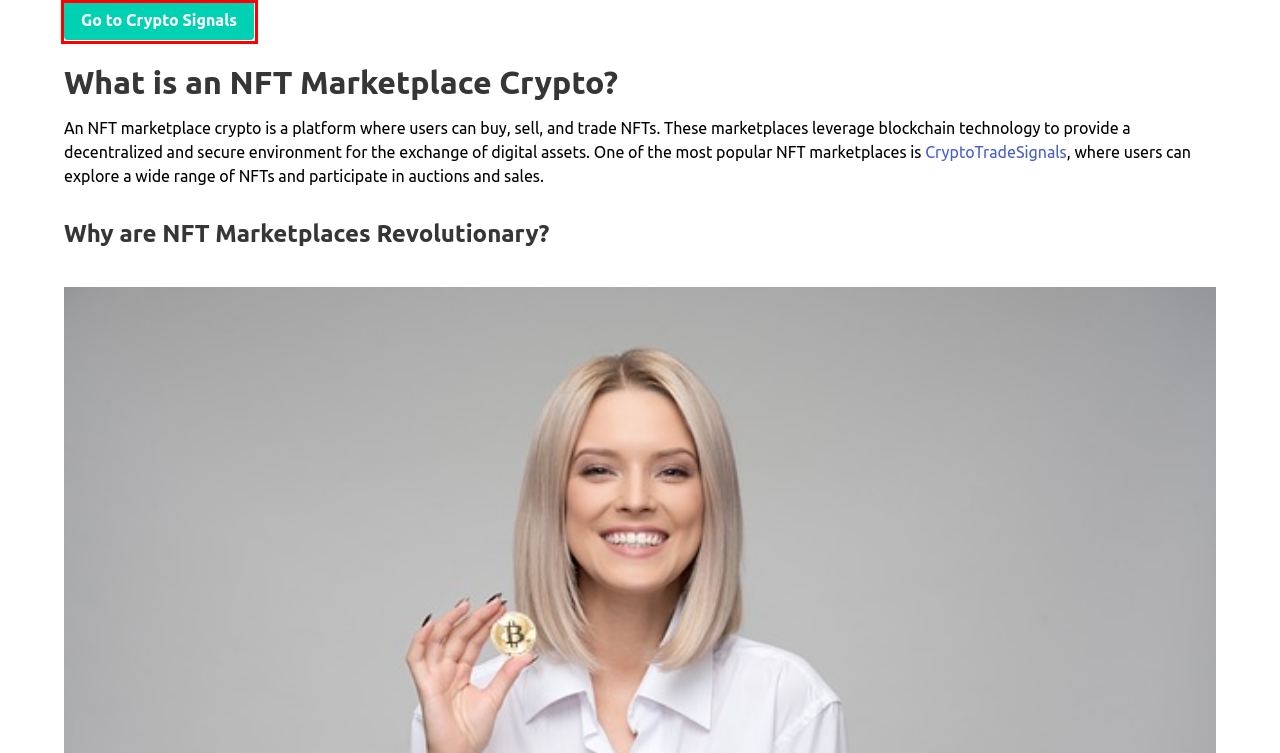Examine the screenshot of a webpage with a red bounding box around a UI element. Select the most accurate webpage description that corresponds to the new page after clicking the highlighted element. Here are the choices:
A. Crypto trade bot - crypto trade signals - crypto signals - crypto bot
B. Luna Crypto: Creating Subtitles Related to Keywords
C. The Future of Crypto Trading in 2024: A Deep Dive into the World of Cryptocurrency
D. NFT Marketplace Crypto: A Revolution in Digital Asset Ownership
E. Is Crypto.com Down Right Now?
F. AI Bot Trading in 2024: The Future of Cryptocurrency Trading
G. Maximizing Profits with Bot Trading in 2024
H. TradeSanta 2024: کرپٹو ٹریڈنگ میں انقلاب

A